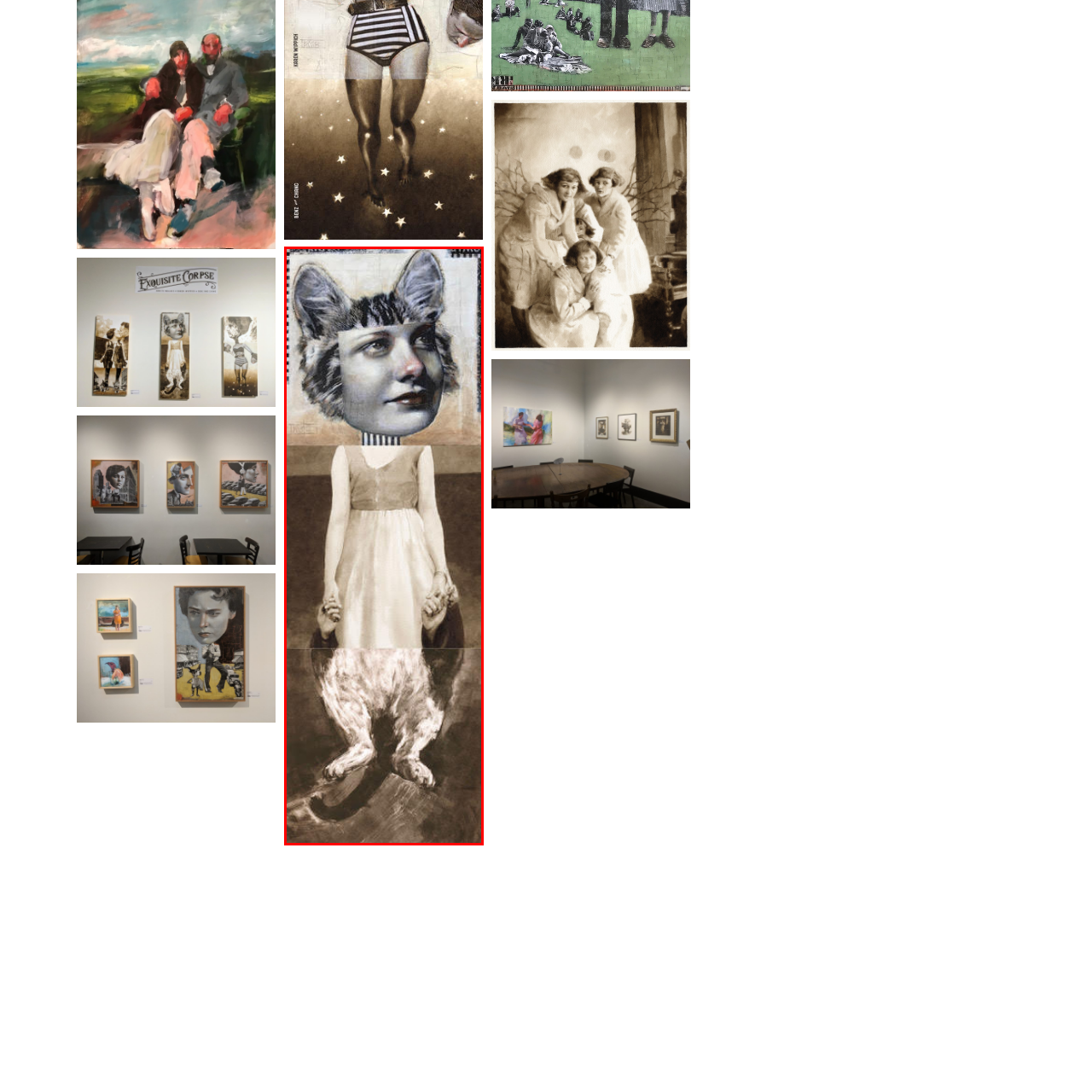Observe the image within the red outline and respond to the ensuing question with a detailed explanation based on the visual aspects of the image: 
What is the head of the figure replaced with?

The head of the figure is replaced with a cat's face, which adds an unexpected whimsical element to the composition and plays with themes of identity and transformation.